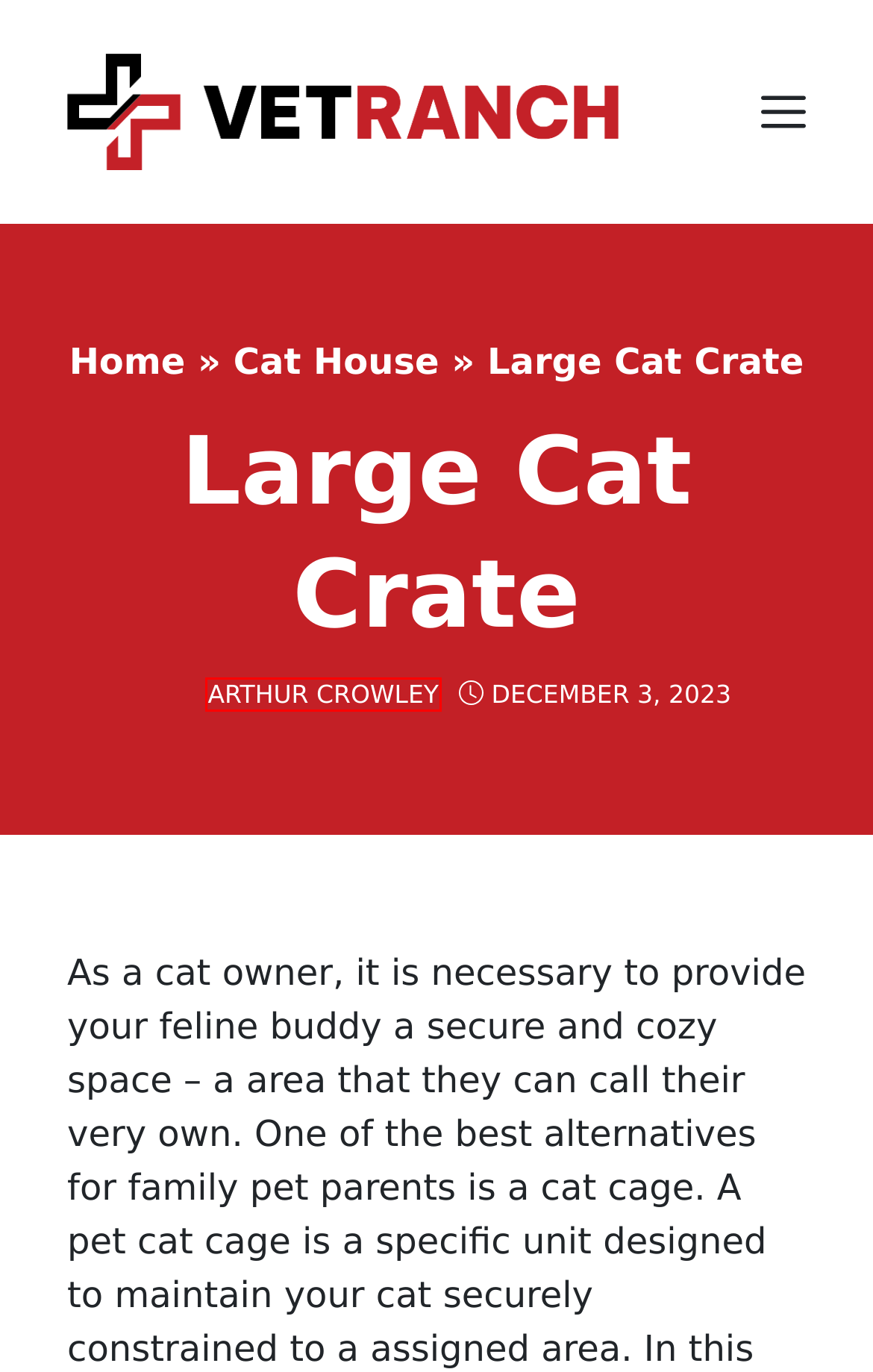Look at the given screenshot of a webpage with a red rectangle bounding box around a UI element. Pick the description that best matches the new webpage after clicking the element highlighted. The descriptions are:
A. Probiotic Pill For Dogs 2024 - Vet Ranch - We Love Pets
B. Chewy Cat House 2024 - Vet Ranch - We Love Pets
C. Cat House Chewy 2024 - Vet Ranch - We Love Pets
D. Cat House - Vet Ranch
E. Cheetah House Cat 2024 - Vet Ranch - We Love Pets
F. Arthur Crowley - Vet Ranch
G. Cat House Ikea 2024 - Vet Ranch - We Love Pets
H. Homepage - Vet Ranch

F